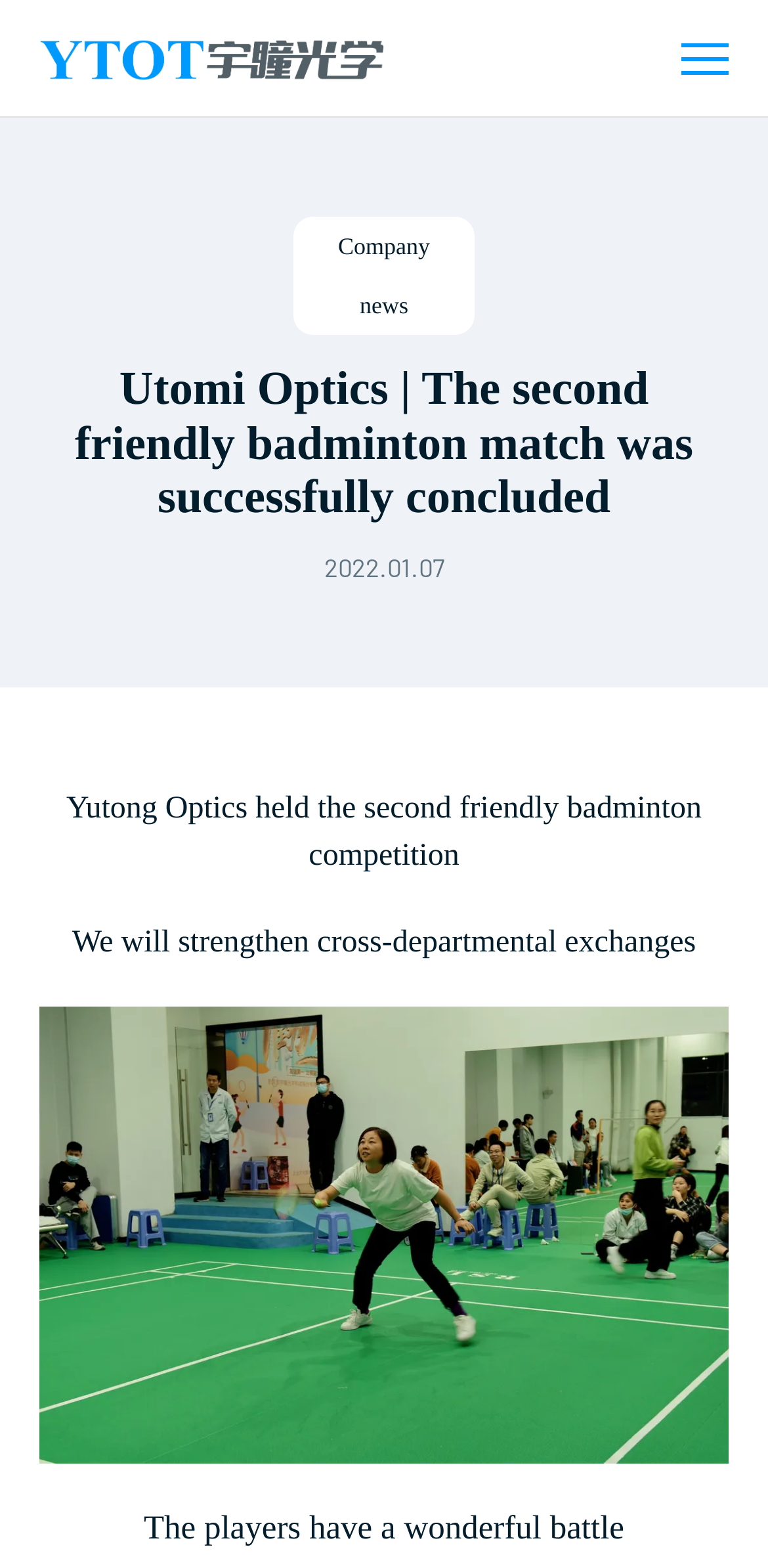Extract the bounding box coordinates of the UI element described: "alt="YTOT" title="YTOT"". Provide the coordinates in the format [left, top, right, bottom] with values ranging from 0 to 1.

[0.051, 0.022, 0.5, 0.054]